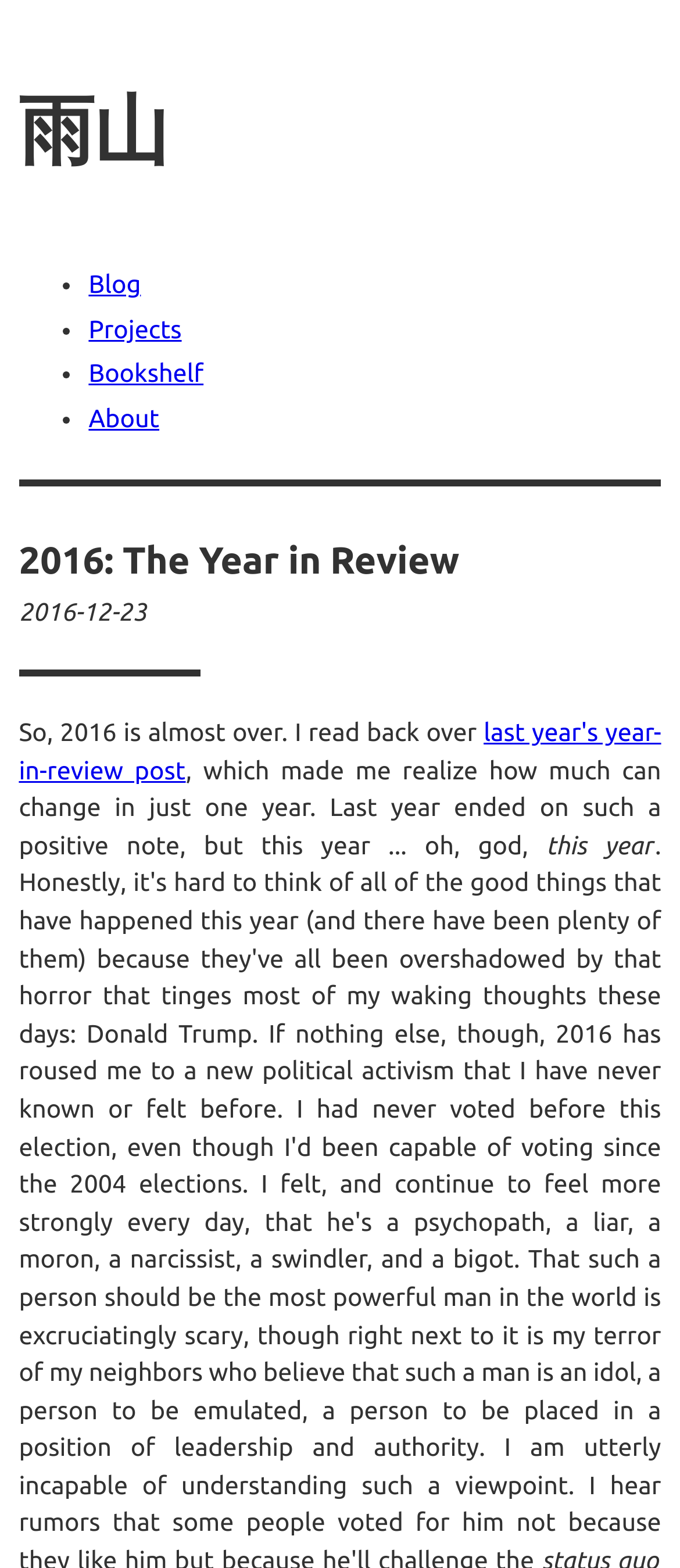What is the author's tone in the first article?
Use the information from the screenshot to give a comprehensive response to the question.

The author's tone in the first article appears to be reflective, as they are looking back on the past year and comparing it to the previous year, indicating a thoughtful and introspective tone.